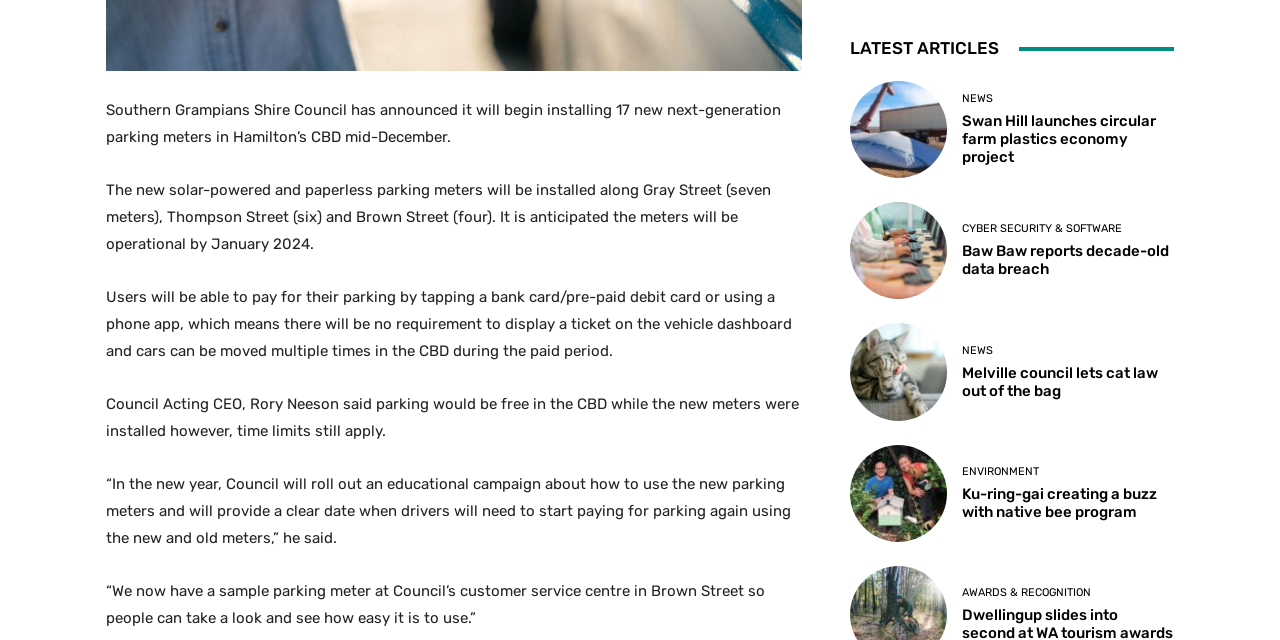Extract the bounding box coordinates of the UI element described: "Awards & Recognition". Provide the coordinates in the format [left, top, right, bottom] with values ranging from 0 to 1.

[0.752, 0.917, 0.852, 0.934]